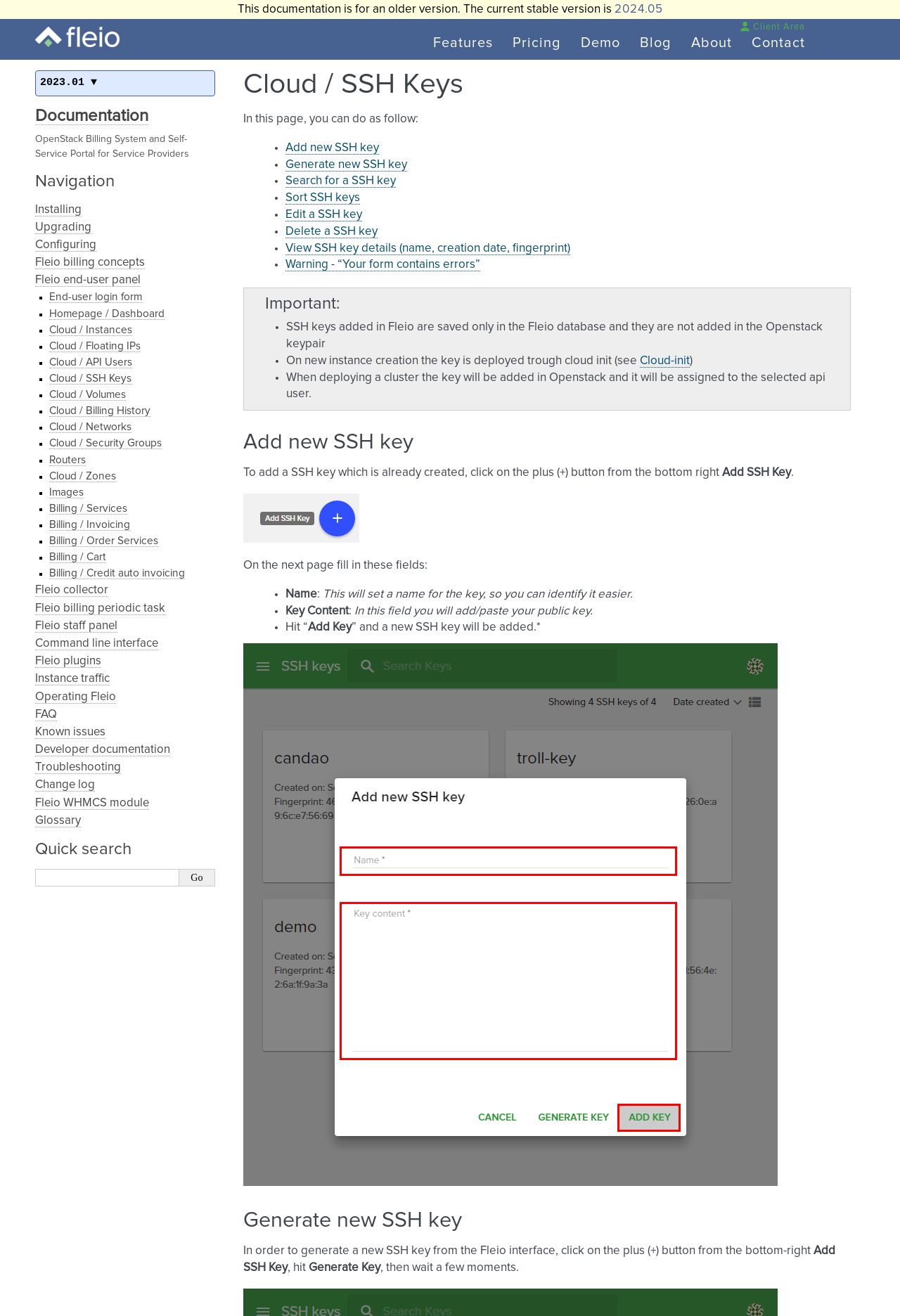Explain the webpage in detail.

The webpage is a documentation page for Fleio, an OpenStack billing system and control panel. At the top, there is a notification stating that this documentation is for an older version, with a link to the current stable version. Below this, there are links to the Fleio website, features, pricing, demo, blog, about, and contact pages.

The main navigation menu is located on the left side of the page, with a dropdown menu to select the Fleio version for documentation. The menu is divided into sections, including documentation, navigation, and cloud-related topics. Under the documentation section, there is a brief description of Fleio as an OpenStack billing system and self-service portal for service providers.

The navigation section contains links to various topics, including installing, upgrading, configuring, and billing concepts. The cloud-related topics are organized into a list with markers, covering subjects such as instances, floating IPs, API users, SSH keys, volumes, billing history, networks, security groups, routers, zones, images, and more.

On the right side of the page, there is a search bar with a quick search heading and a textbox to enter search queries. Below the search bar, there is a heading "Cloud / SSH Keys" and a brief description of the page's content.

Overall, the webpage provides a comprehensive documentation for Fleio, with a clear organization of topics and easy navigation.